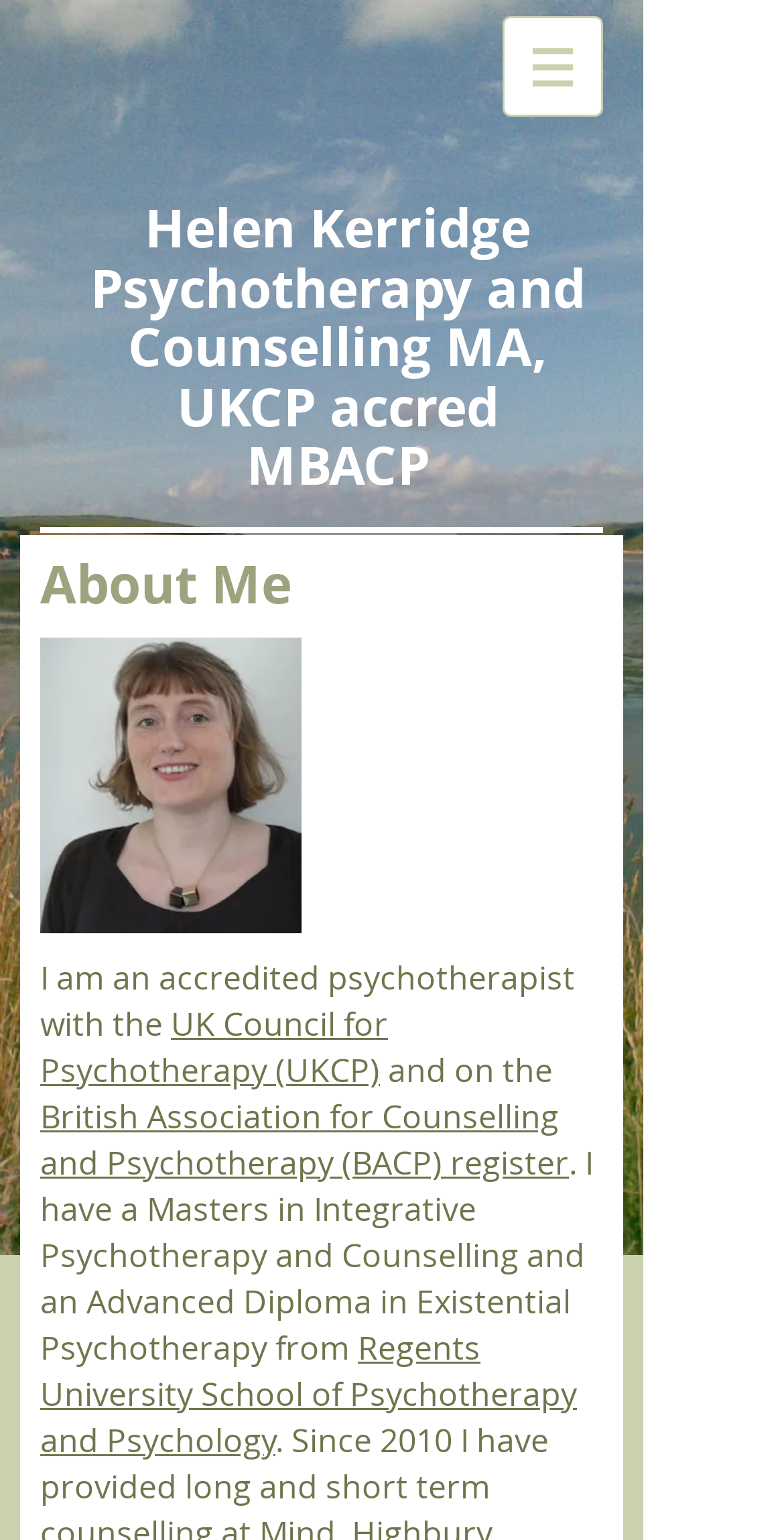What is Helen Kerridge's profession?
Using the image, provide a concise answer in one word or a short phrase.

Psychotherapist and Counsellor